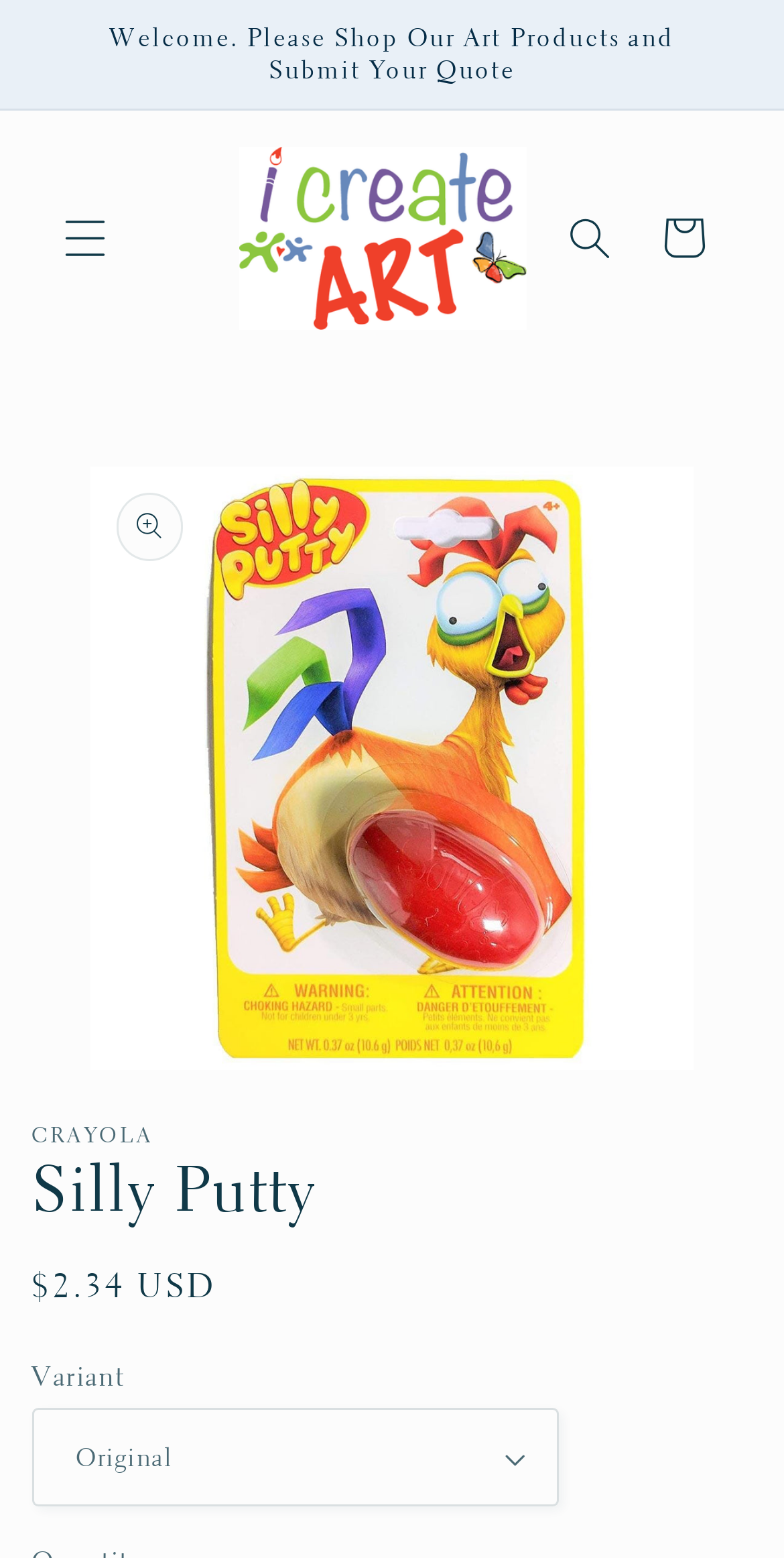Given the description "aria-label="Search"", determine the bounding box of the corresponding UI element.

[0.693, 0.123, 0.812, 0.183]